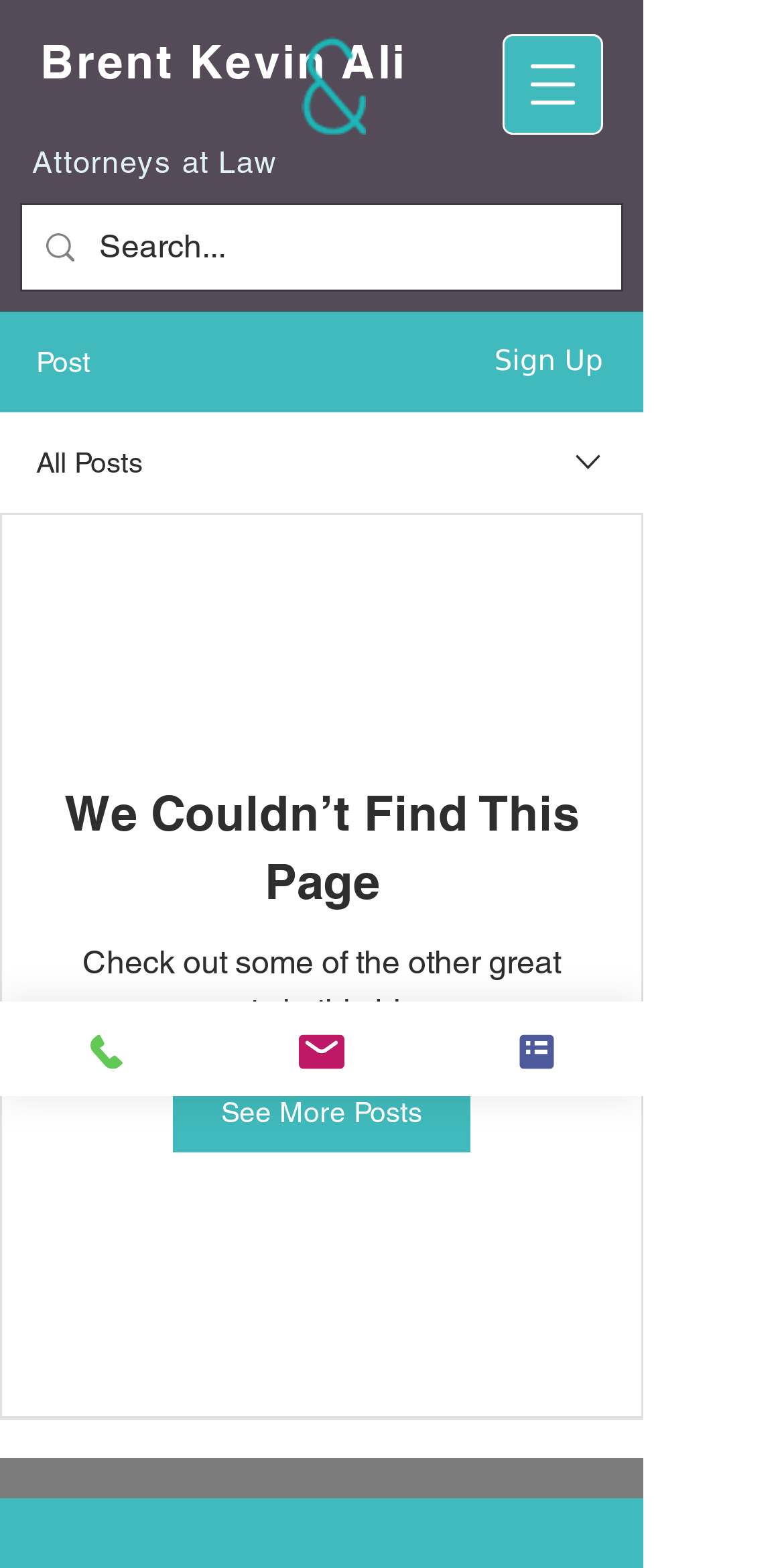Reply to the question below using a single word or brief phrase:
What is the name of the law firm?

Attorneys at Law